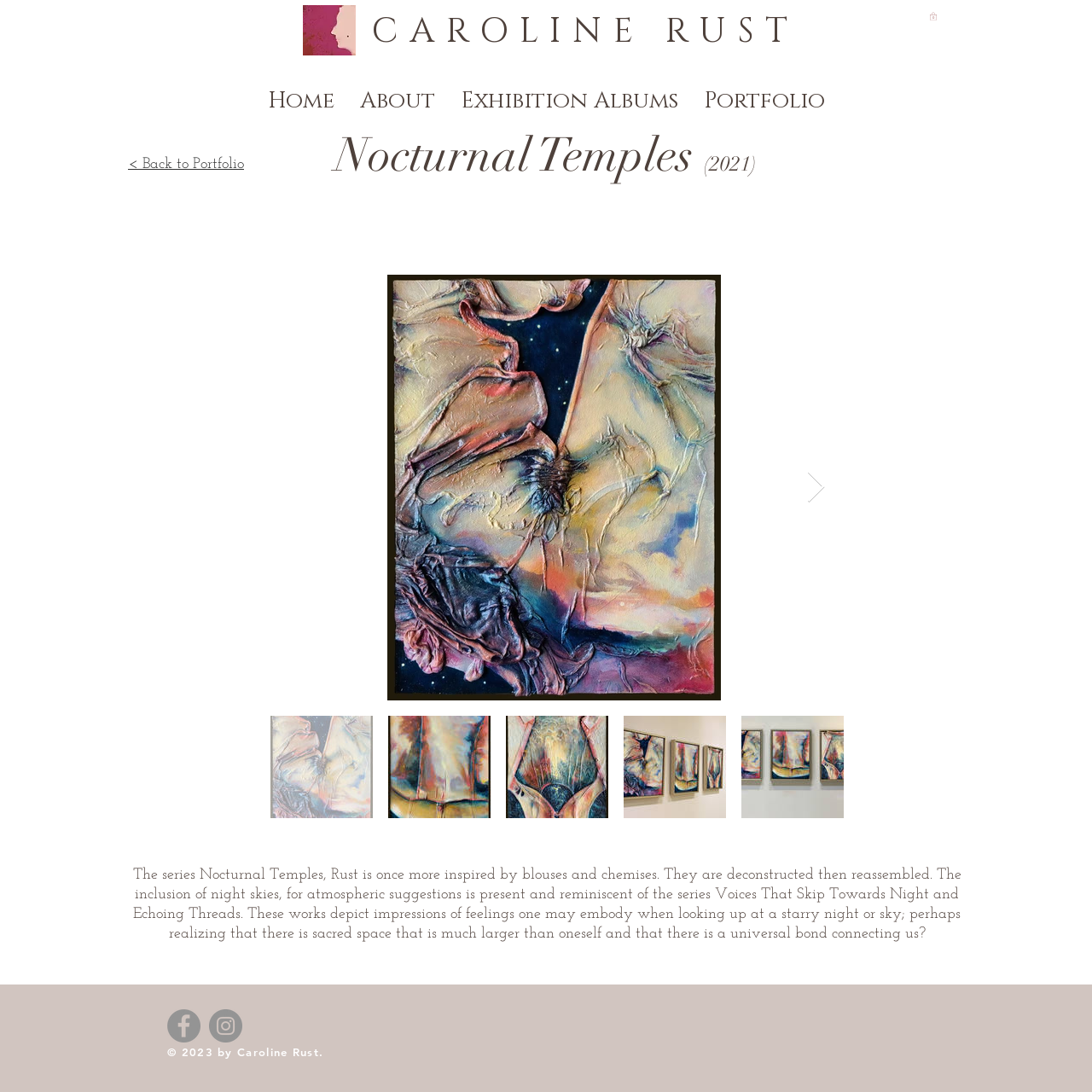Please predict the bounding box coordinates (top-left x, top-left y, bottom-right x, bottom-right y) for the UI element in the screenshot that fits the description: Exhibition Albums

[0.41, 0.073, 0.632, 0.112]